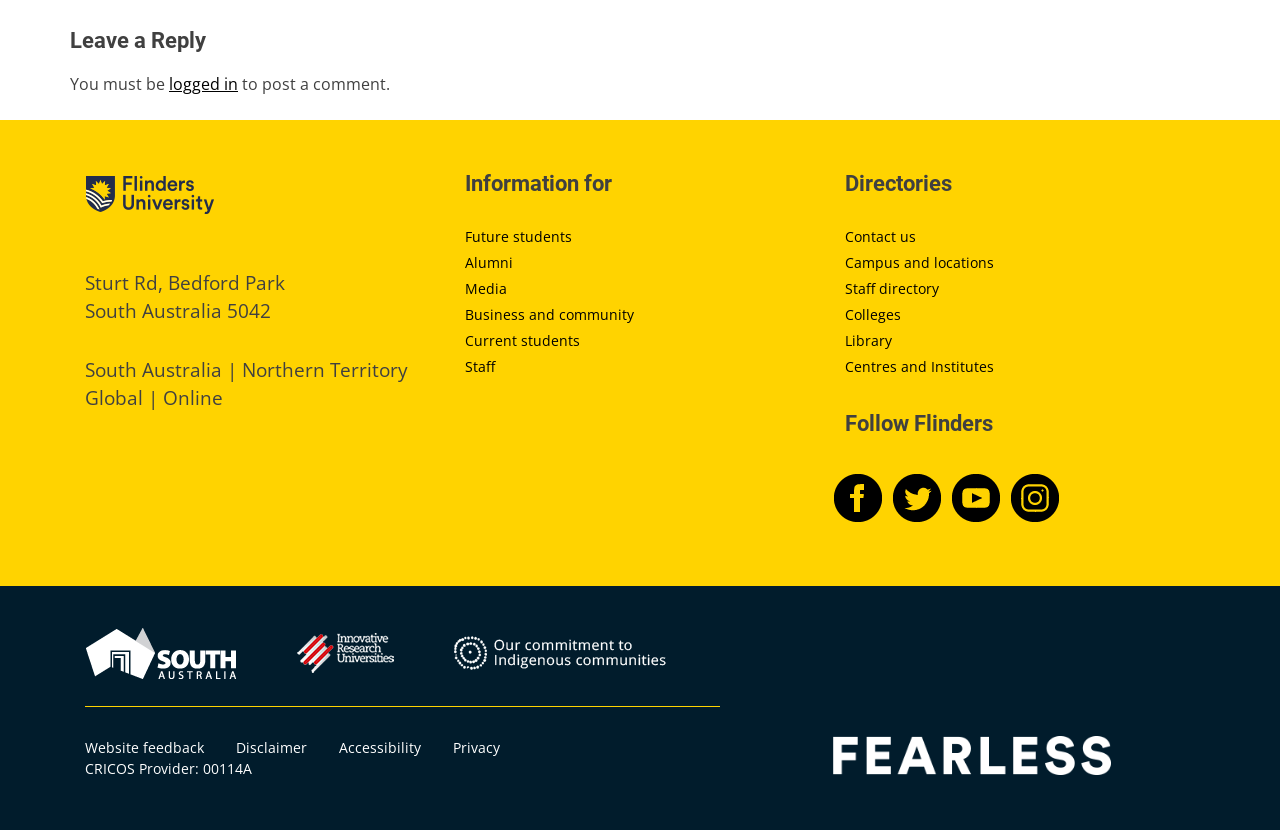What is the university's location?
Based on the visual, give a brief answer using one word or a short phrase.

Bedford Park